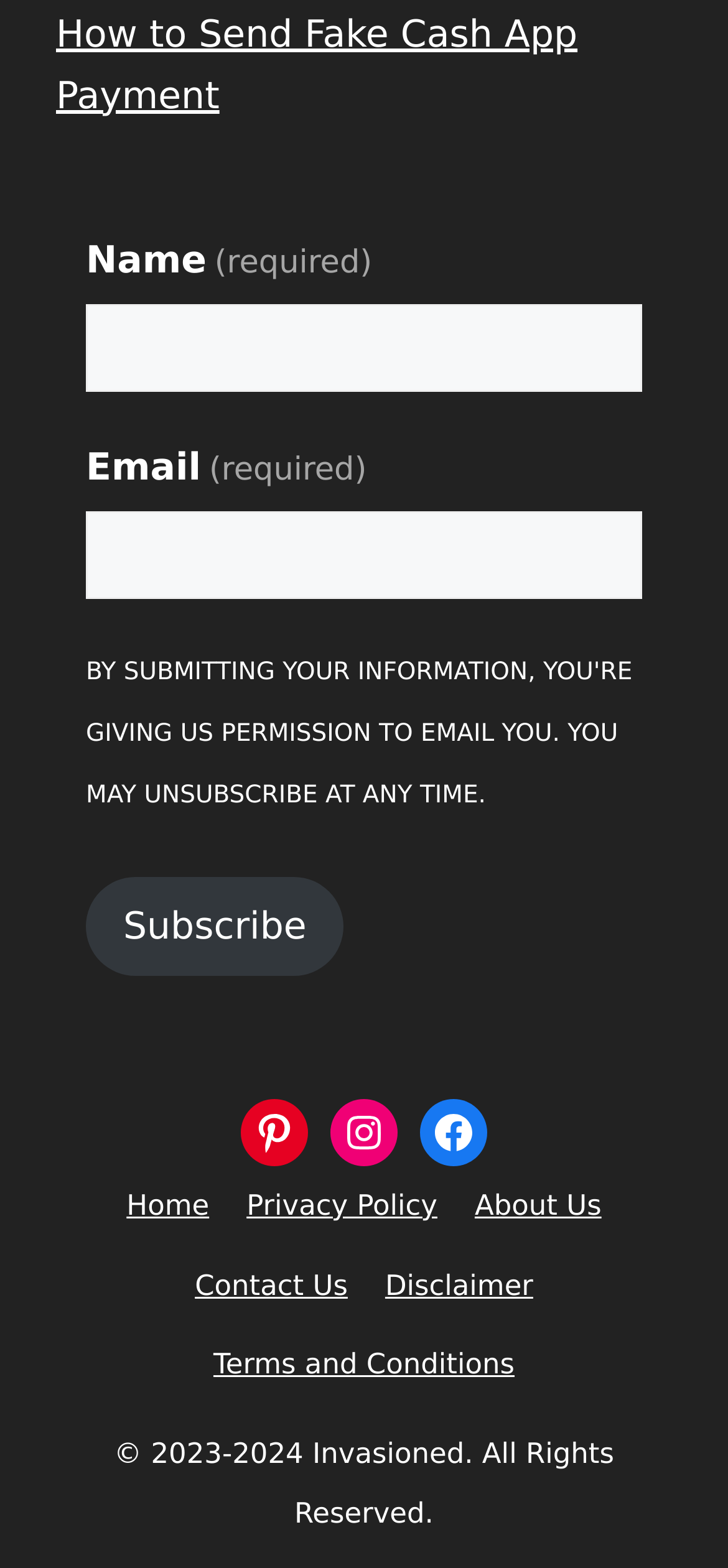Provide a short, one-word or phrase answer to the question below:
What is the purpose of the form?

To subscribe